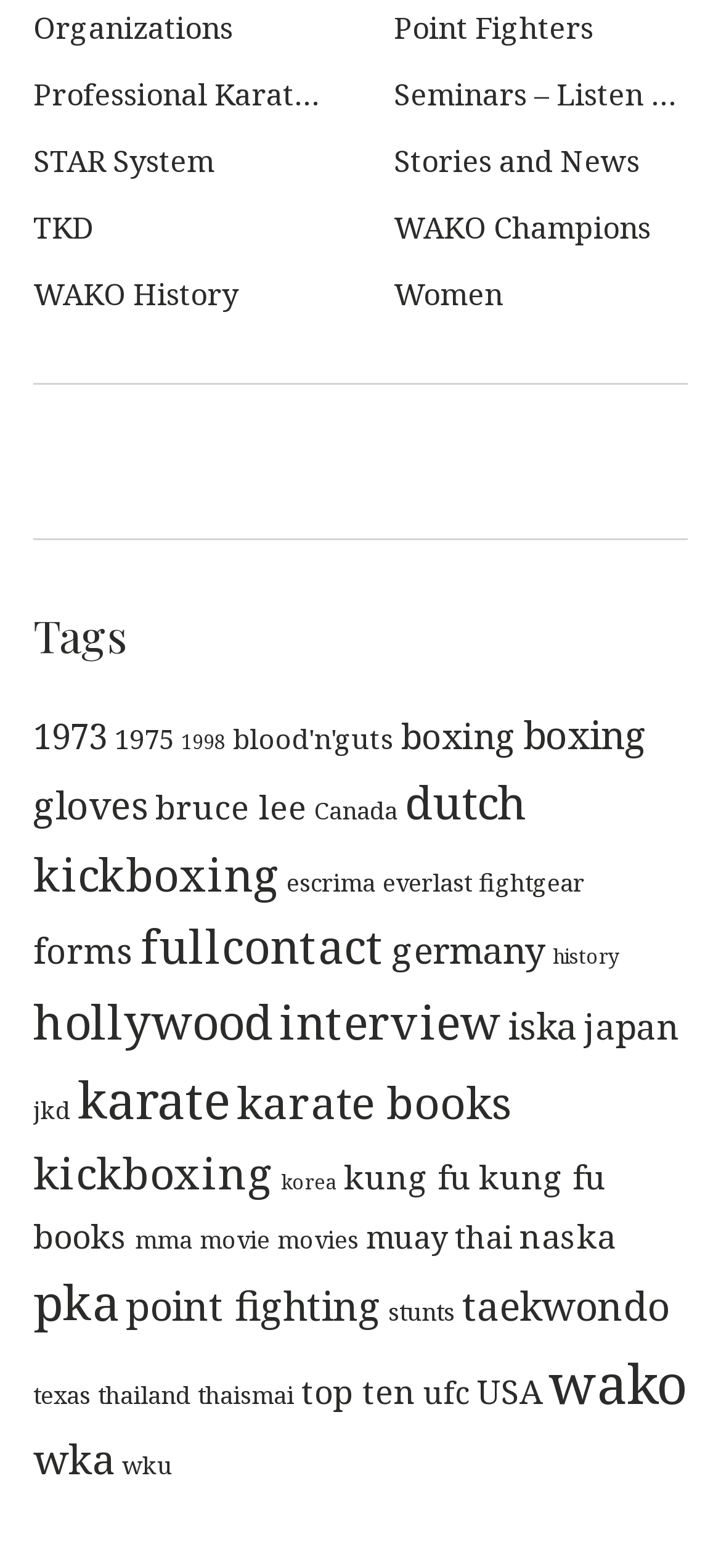Identify the bounding box coordinates for the UI element described as follows: bruce lee. Use the format (top-left x, top-left y, bottom-right x, bottom-right y) and ensure all values are floating point numbers between 0 and 1.

[0.215, 0.5, 0.426, 0.528]